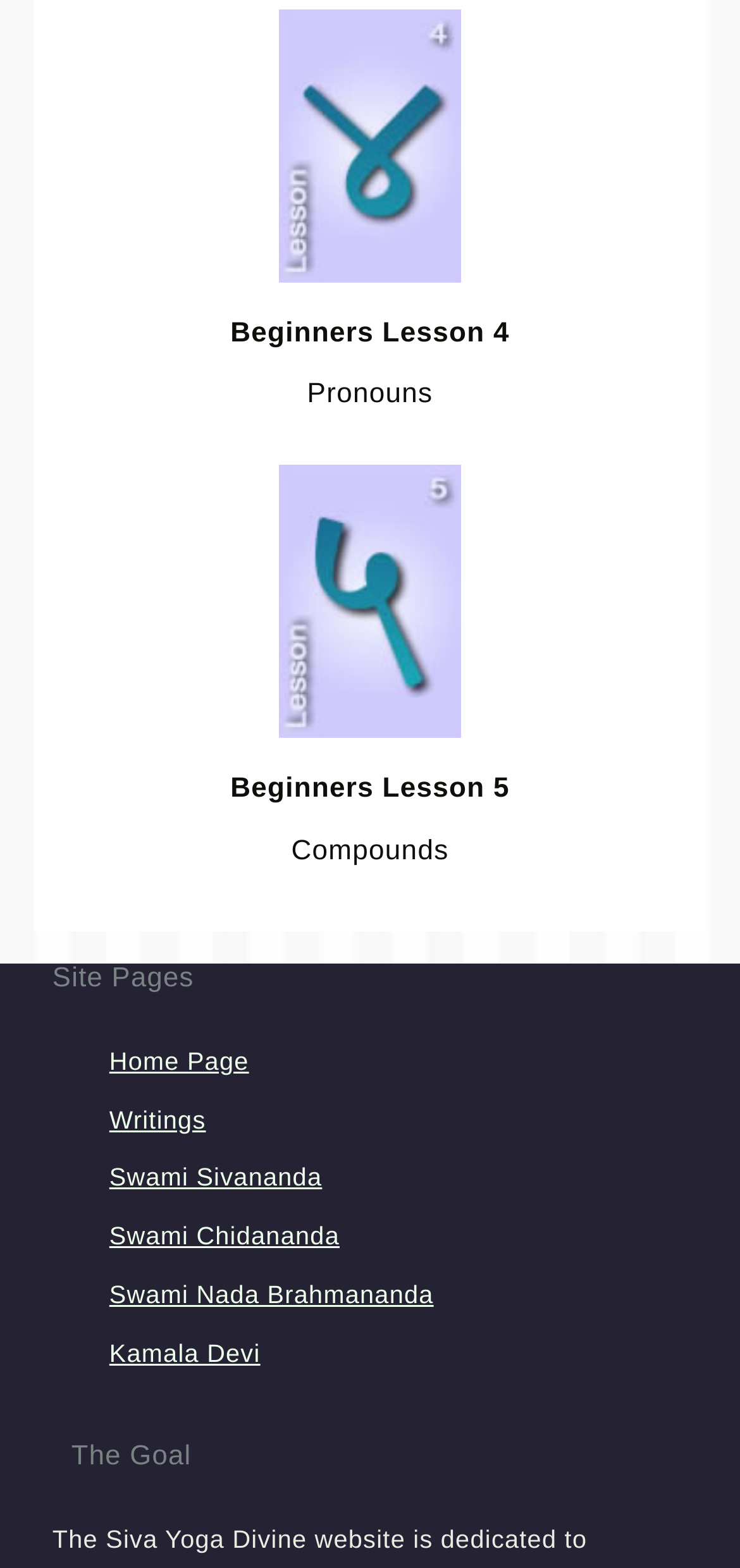Identify the bounding box coordinates for the UI element described as: "Swami Sivananda". The coordinates should be provided as four floats between 0 and 1: [left, top, right, bottom].

[0.148, 0.742, 0.435, 0.76]